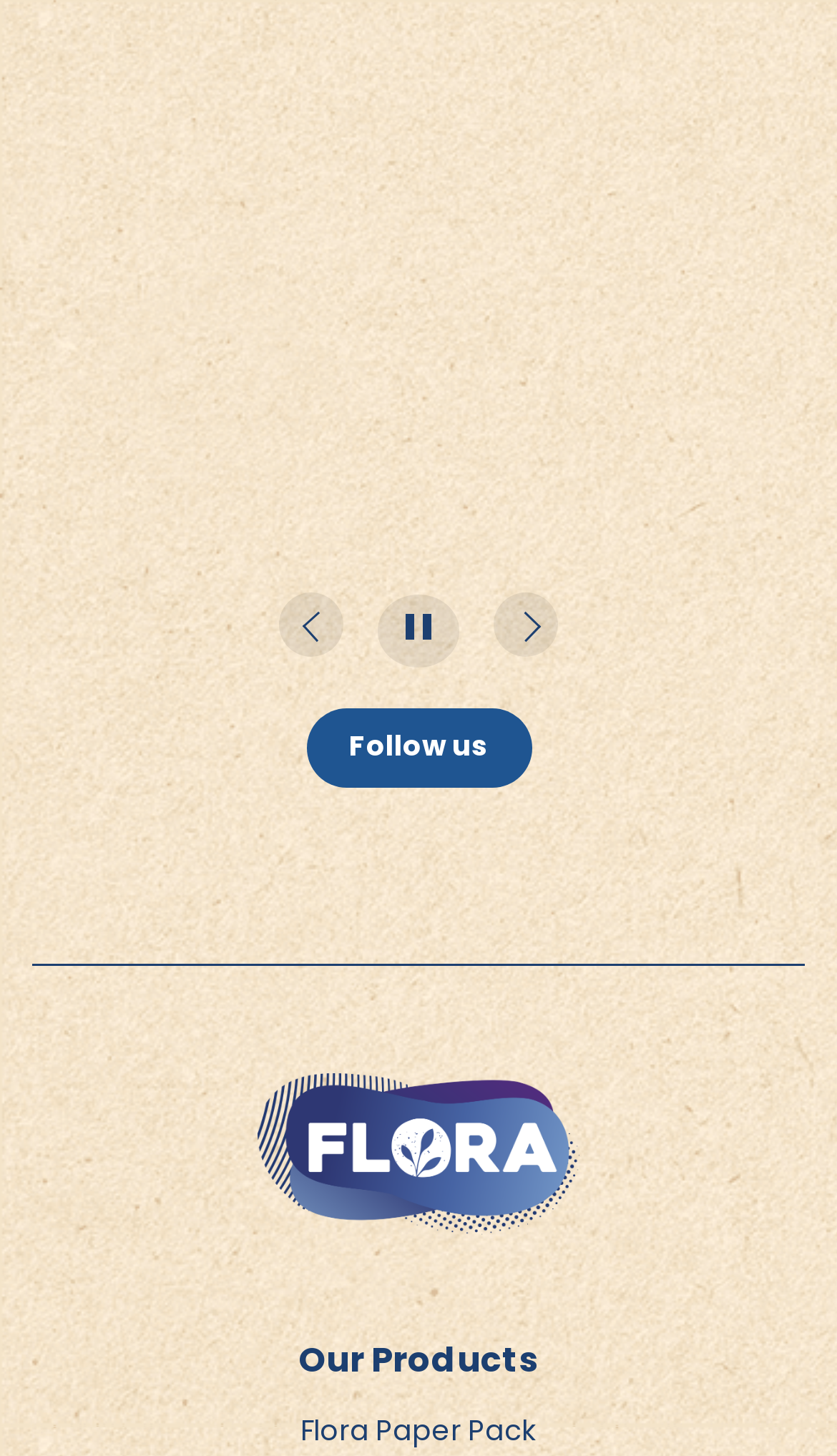Please find the bounding box for the UI component described as follows: "title="Logo Footer"".

[0.308, 0.441, 0.692, 0.469]